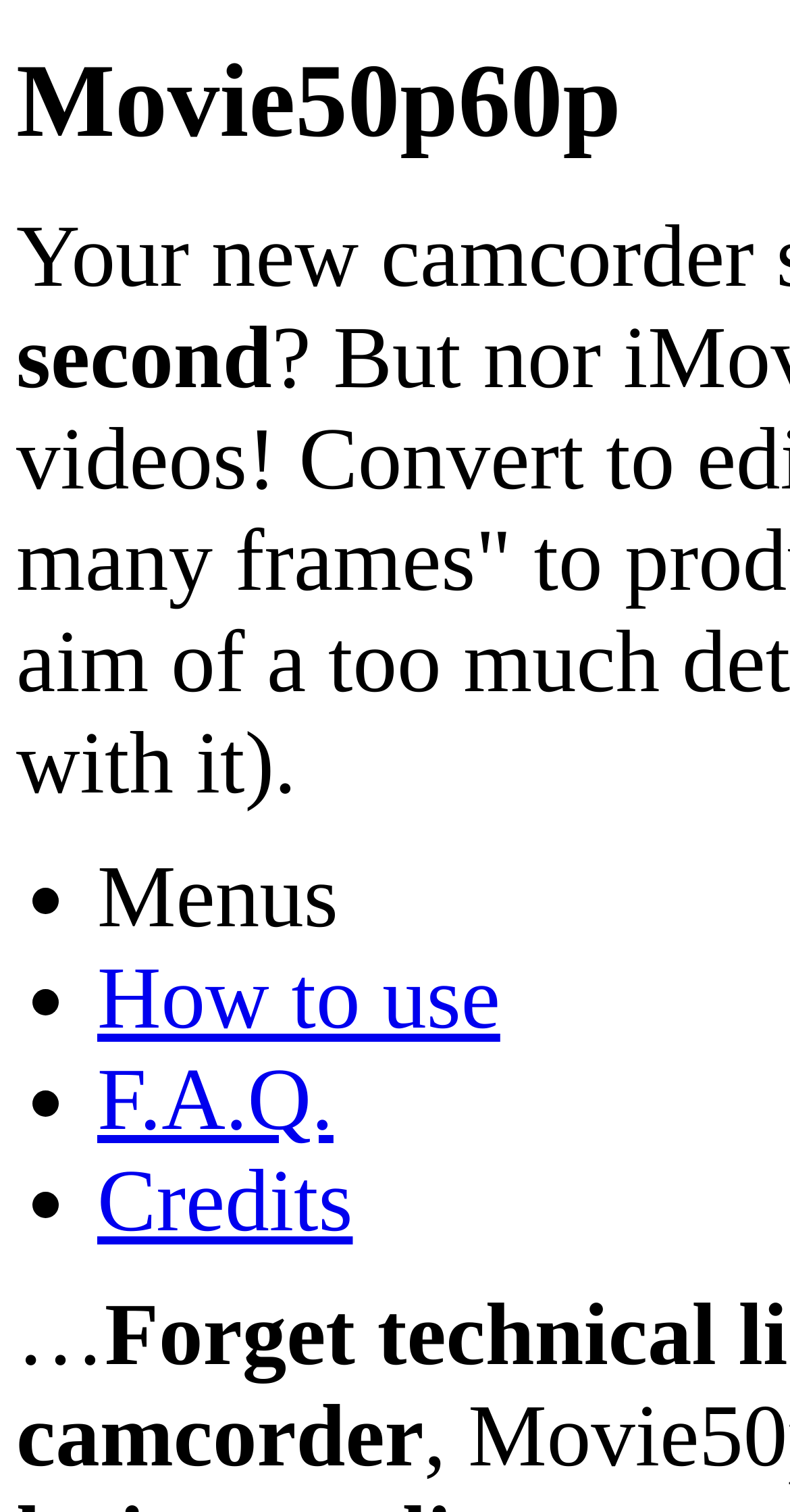Determine the bounding box for the HTML element described here: "Credits". The coordinates should be given as [left, top, right, bottom] with each number being a float between 0 and 1.

[0.123, 0.763, 0.447, 0.827]